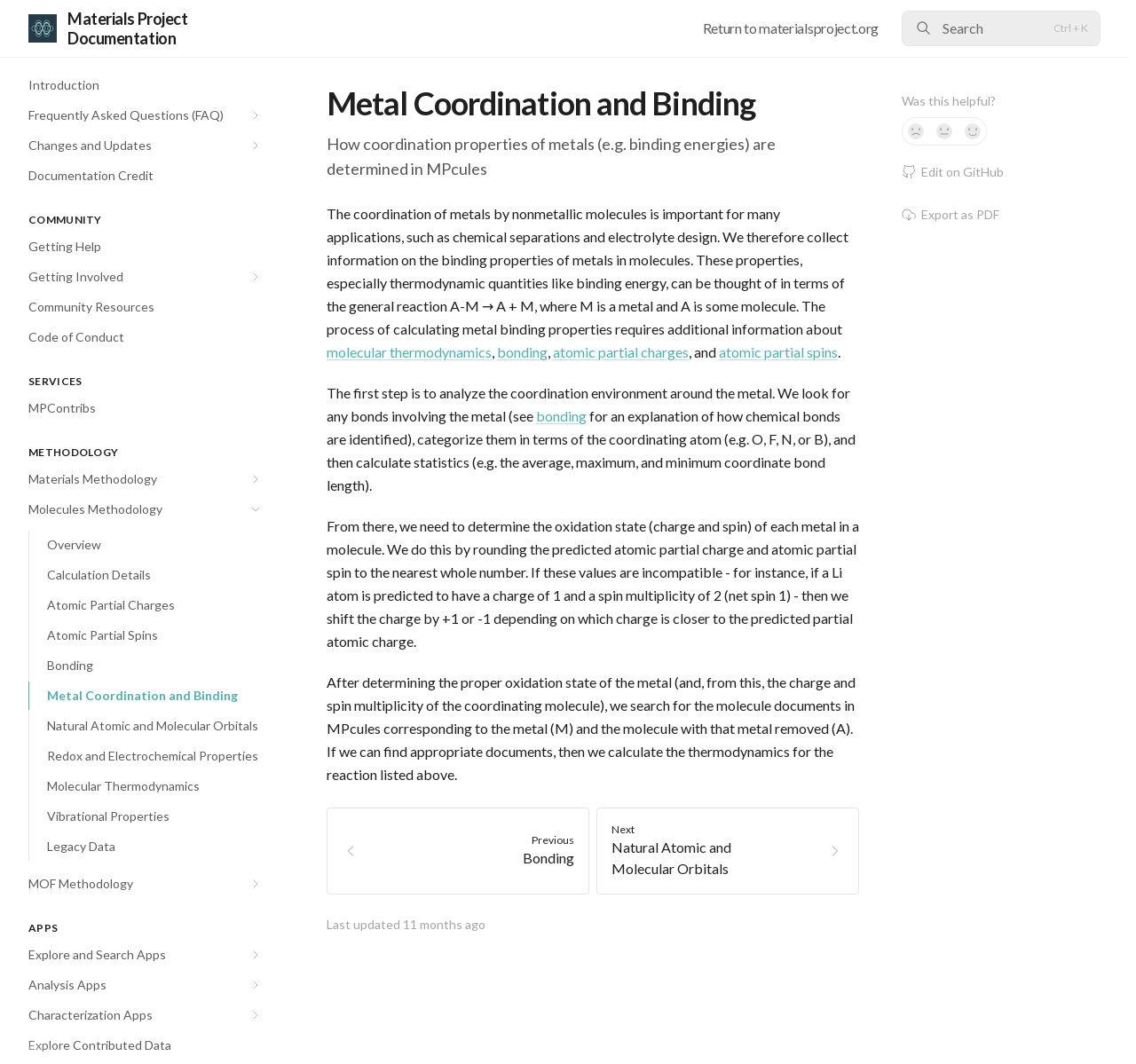Provide your answer in one word or a succinct phrase for the question: 
What is the last updated date of the webpage?

7/1/2023, 10:30:30 PM